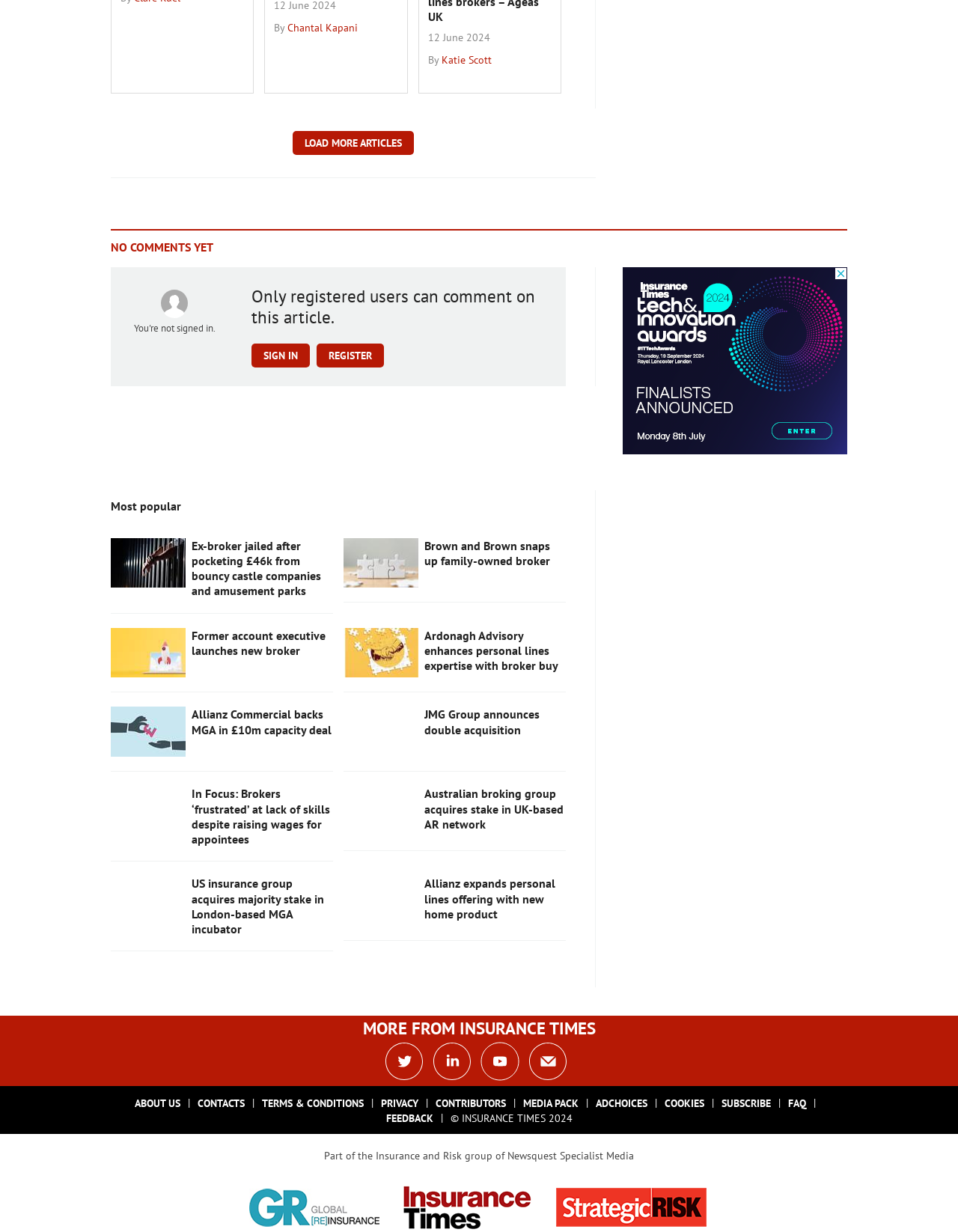Find the bounding box coordinates of the element's region that should be clicked in order to follow the given instruction: "Read more articles from Insurance Times". The coordinates should consist of four float numbers between 0 and 1, i.e., [left, top, right, bottom].

[0.379, 0.826, 0.621, 0.844]